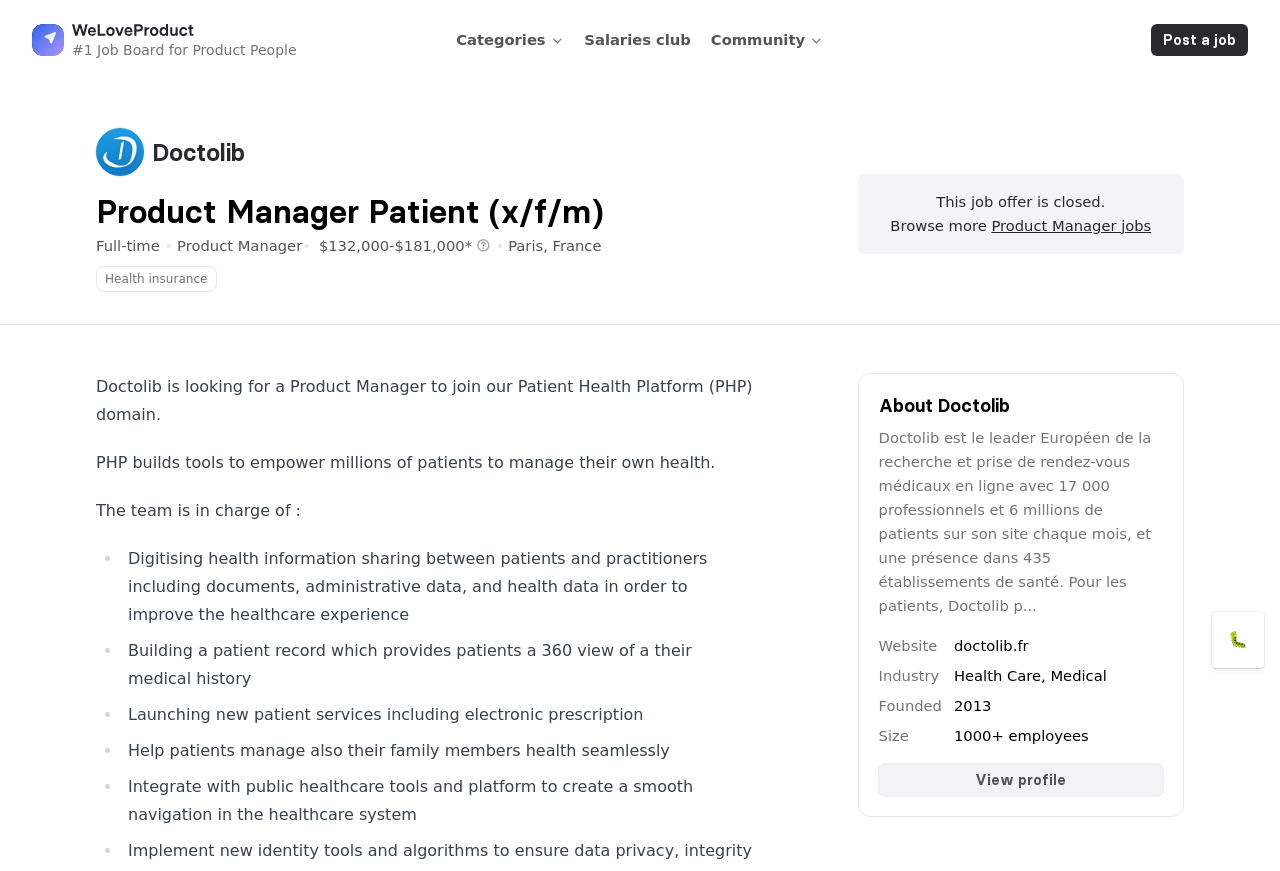Describe the webpage meticulously, covering all significant aspects.

This webpage is a job posting for a Product Manager Patient position at Doctolib. At the top of the page, there is a small bug icon () and a link to the "#1 Job Board for Product People". Below this, there are several links and text elements, including "Categories", "Salaries club", "Community", and "Post a job", which is also a button.

On the left side of the page, there is a Doctolib logo, followed by a heading that displays the job title and a brief description. Below this, there are several lines of text that provide more details about the job, including the job type, salary range, and location.

The main content of the page is a description of the job responsibilities and requirements. This section is divided into several paragraphs and bullet points, which outline the tasks and goals of the Product Manager Patient role.

On the right side of the page, there is a section that provides information about Doctolib, including a brief description, website, industry, founding year, and company size. There is also a "View profile" button that allows users to learn more about the company.

At the bottom of the page, there is a notice that the job offer is closed, and a link to browse more Product Manager jobs.